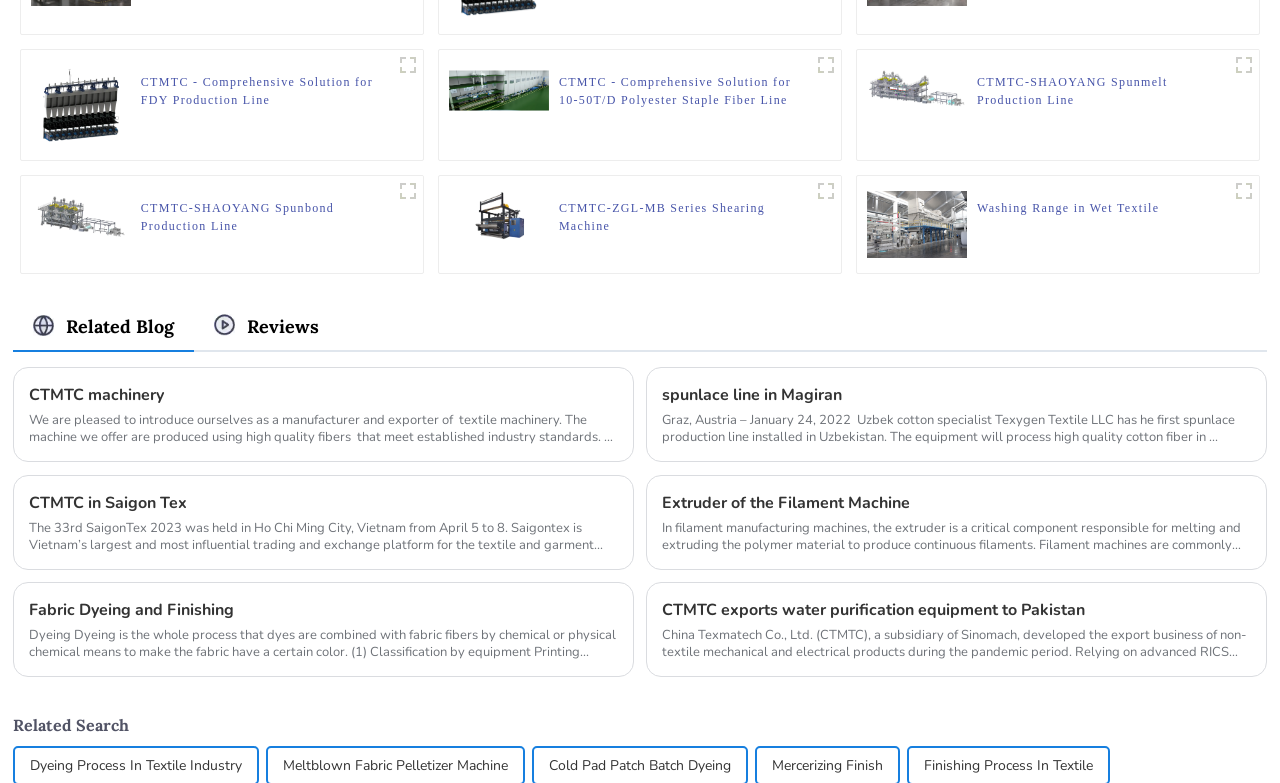Locate the bounding box coordinates of the area where you should click to accomplish the instruction: "Click the link to learn about CTMTC machinery".

[0.022, 0.49, 0.483, 0.52]